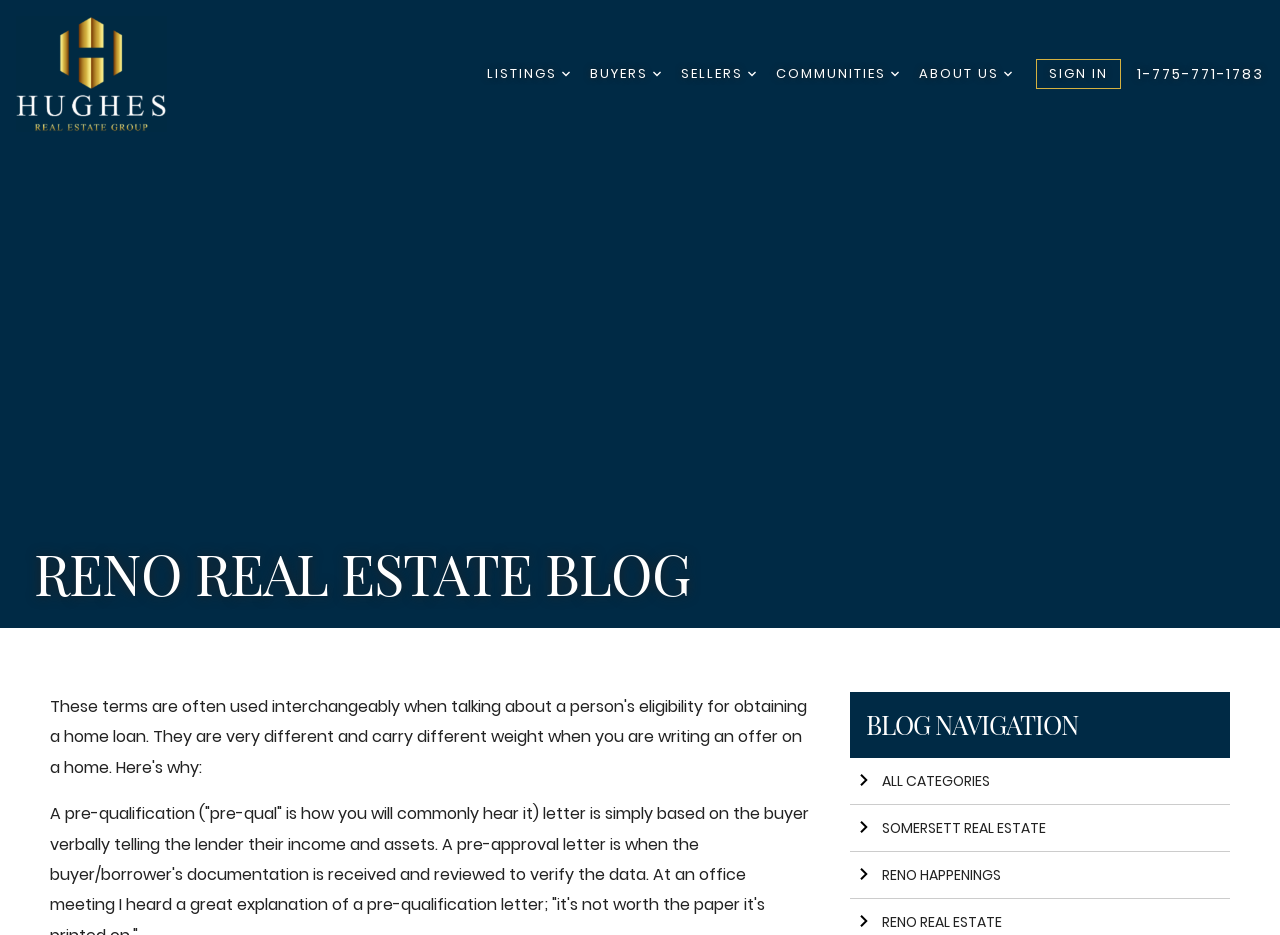Determine the bounding box coordinates for the element that should be clicked to follow this instruction: "Get the best price for 'Custom 3 Colors Duochrome Eyeshadow Palette Perfect For All Skin Tones'". The coordinates should be given as four float numbers between 0 and 1, in the format [left, top, right, bottom].

None